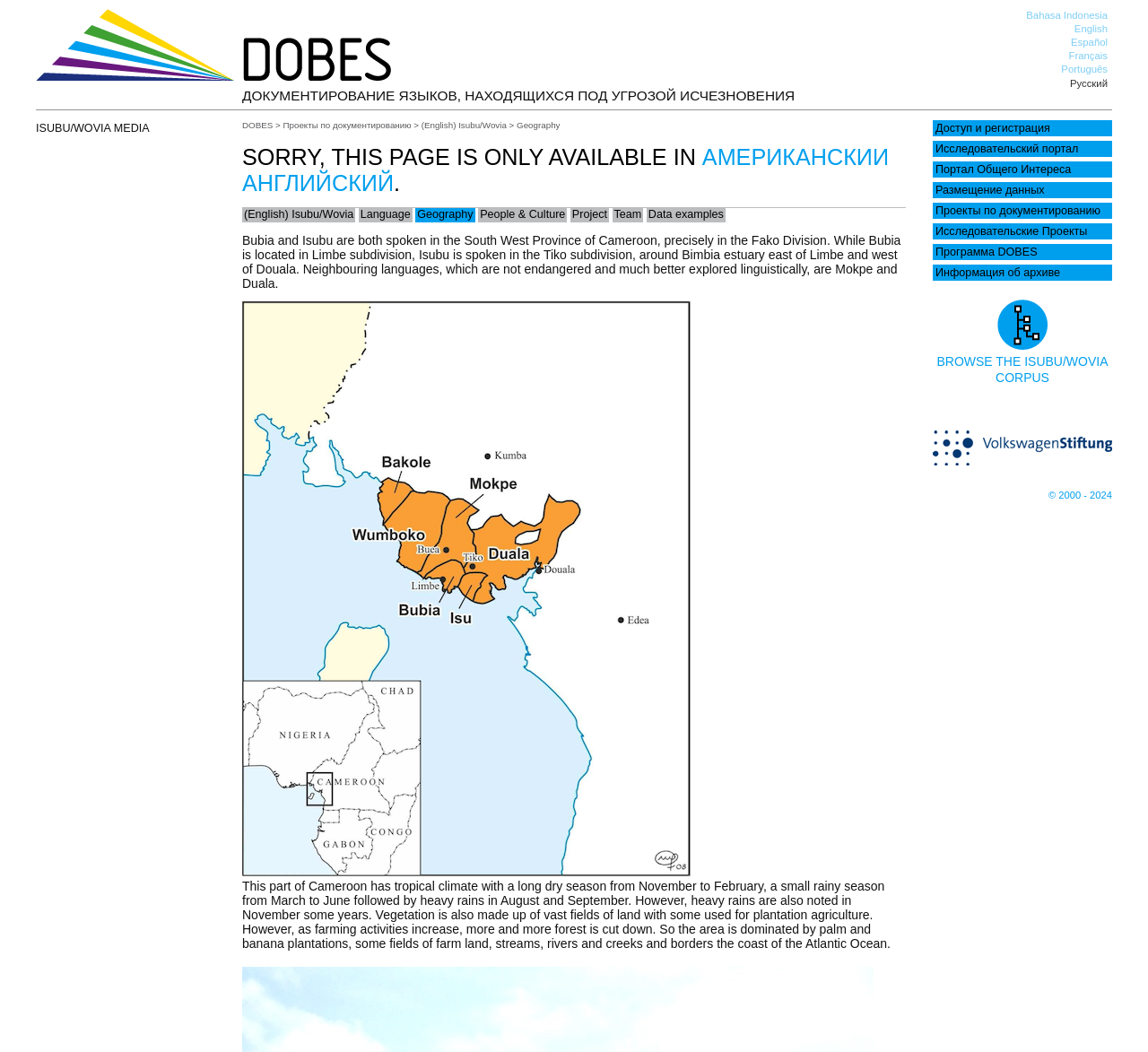What language is the webpage currently in?
Give a detailed response to the question by analyzing the screenshot.

I determined this by looking at the language options in the top right corner of the webpage, which include English, Bahasa Indonesia, Español, Français, Português, and Русский. The English option is currently selected.